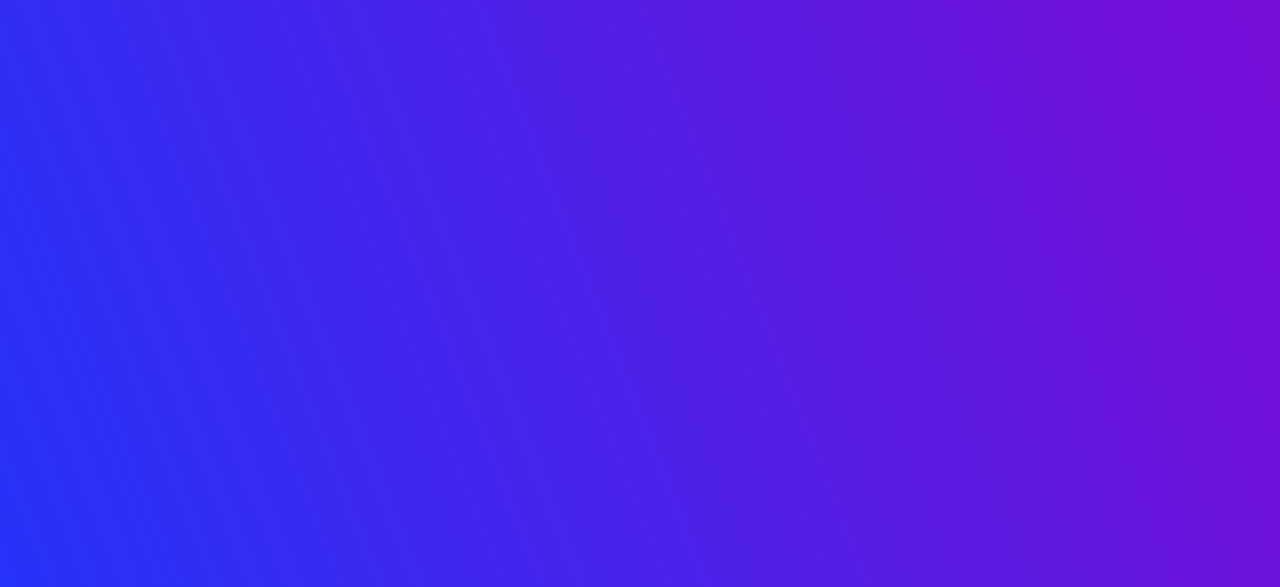Identify the bounding box coordinates for the UI element described as: "Affiliate". The coordinates should be provided as four floats between 0 and 1: [left, top, right, bottom].

[0.818, 0.687, 0.858, 0.711]